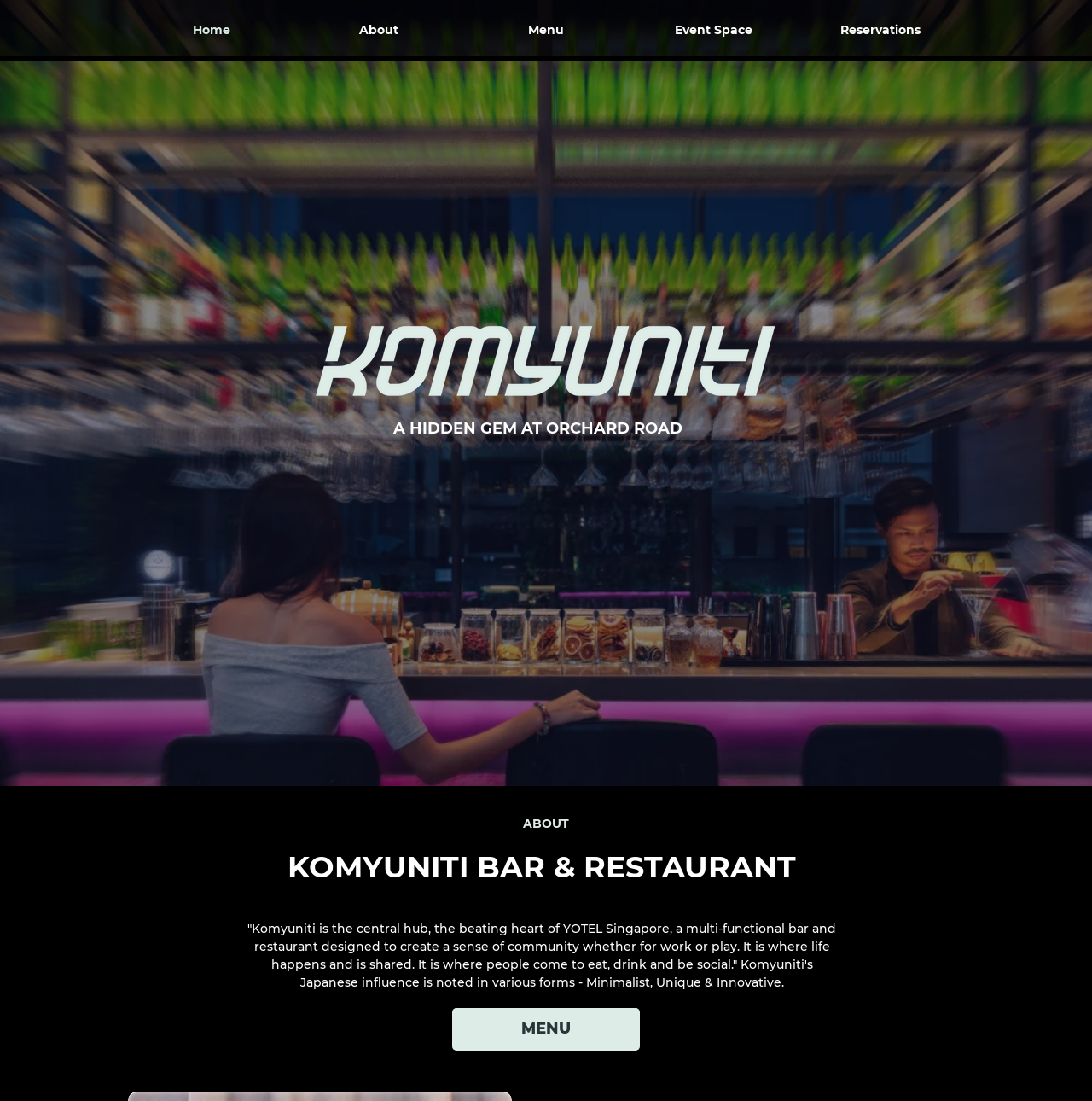Deliver a detailed narrative of the webpage's visual and textual elements.

The webpage is about Komyuniti Bar & Restaurant, located in YOTEL Singapore. At the top, there is a navigation bar with five links: Home, About, Menu, Event Space, and Reservations. The Komyuniti logo, an iceberg on a transparent background, is positioned near the top center of the page.

Below the navigation bar, a prominent heading reads "A HIDDEN GEM AT ORCHARD ROAD". There is an iframe, likely an analytics tracker, situated to the right of the heading.

Further down, a large section is dedicated to describing Komyuniti. The heading "ABOUT" is centered, followed by a paragraph of text that summarizes the concept of Komyuniti as a multi-functional bar and restaurant designed to create a sense of community. The text also mentions the Japanese influence on the restaurant's design.

On the right side of the page, near the bottom, there is a link to the menu. At the very bottom, there is a region labeled "About" that spans the entire width of the page.

There are two iframes on the page, both related to visitor analytics. One is located near the top, and the other is situated below the heading "A HIDDEN GEM AT ORCHARD ROAD".